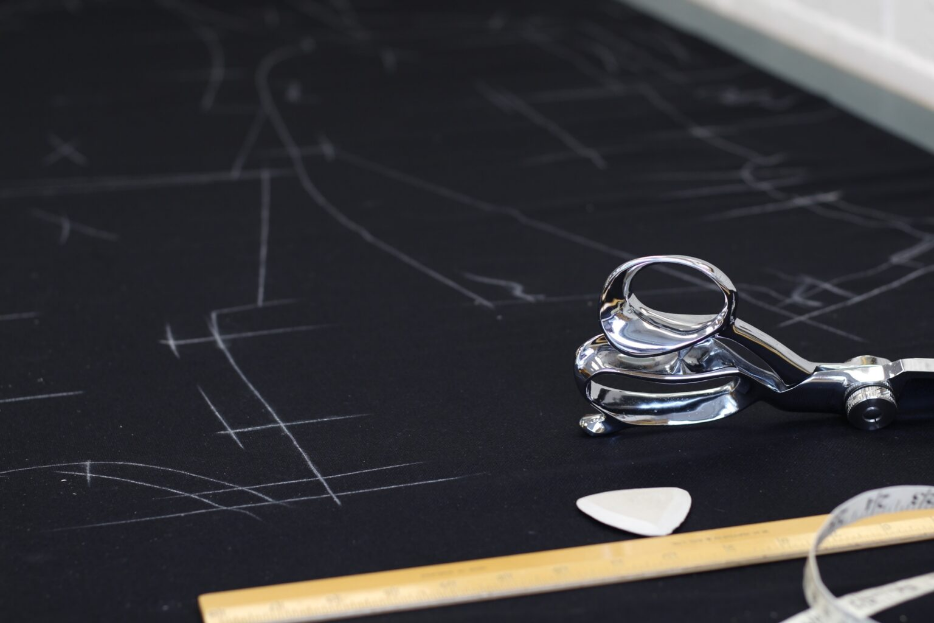What is the purpose of the chalk markings?
Refer to the image and provide a concise answer in one word or phrase.

To outline patterns and measurements